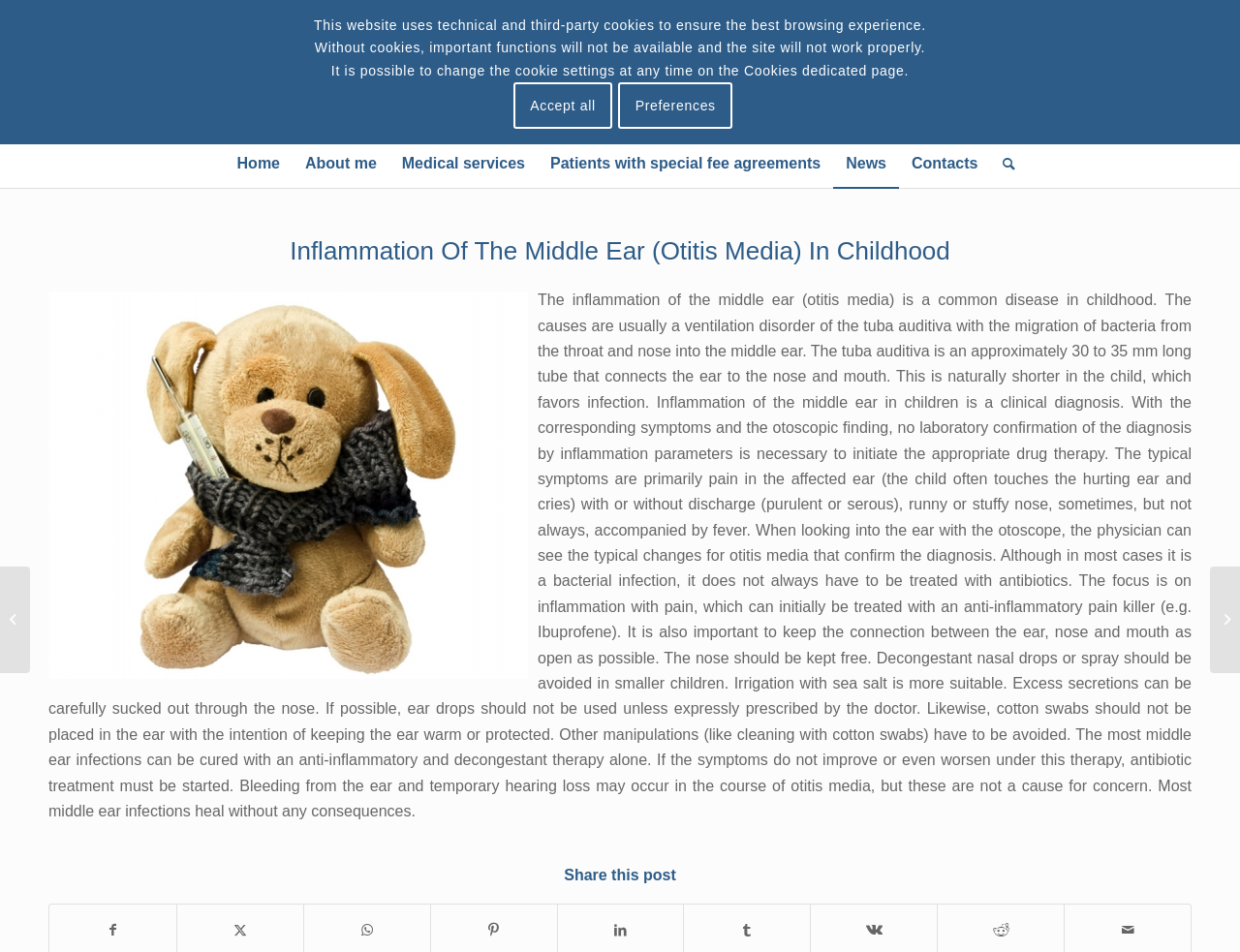Using the information from the screenshot, answer the following question thoroughly:
What is the purpose of the tuba auditiva?

I found the answer by reading the static text element that explains the function of the tuba auditiva.